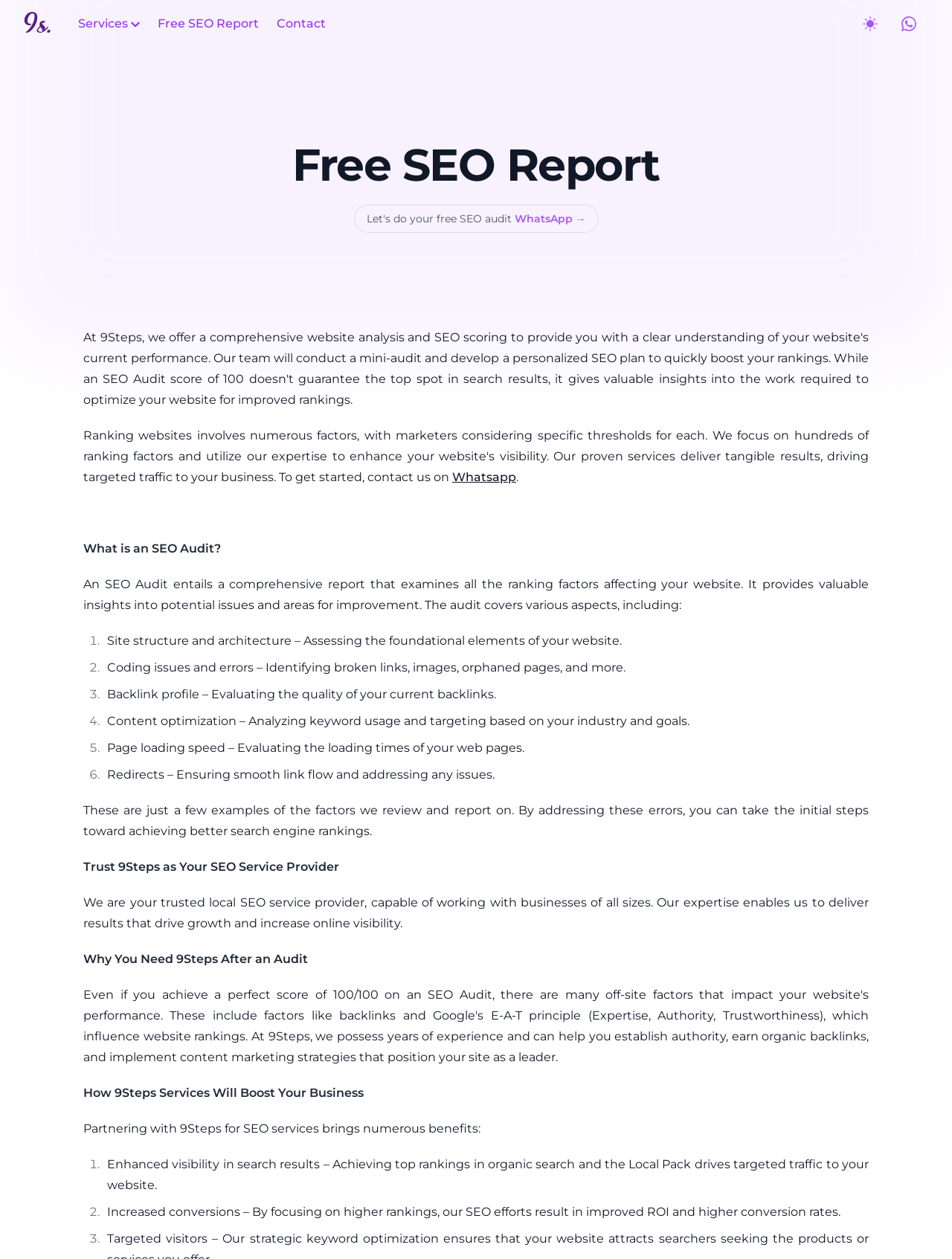Provide an in-depth caption for the webpage.

This webpage is about 9Steps, a digital marketing agency that provides a complimentary website grading report to identify areas for improvement on a website. The report aims to help achieve high search engine rankings.

At the top of the page, there is a navigation menu with links to "9s.", "Services", "Free SEO Report", and "Contact". There is also a theme toggler button and a WhatsApp link on the top right corner.

Below the navigation menu, there is a heading that reads "Free SEO Report". This section explains what an SEO audit is, which entails a comprehensive report that examines all the ranking factors affecting a website. The report provides valuable insights into potential issues and areas for improvement.

The webpage then lists the various aspects that the audit covers, including site structure and architecture, coding issues and errors, backlink profile, content optimization, page loading speed, and redirects. Each of these points is marked with a numbered list marker.

Following this, there is a section that explains the benefits of trusting 9Steps as an SEO service provider. This section highlights the agency's expertise in delivering results that drive growth and increase online visibility.

The webpage then outlines the benefits of partnering with 9Steps for SEO services, including enhanced visibility in search results, increased conversions, and improved ROI. These benefits are listed in a numbered format, with each point marked with a list marker.

Throughout the webpage, there are several images and icons, including a logo, a WhatsApp icon, and a theme toggler icon. The overall layout of the webpage is clean and easy to navigate, with clear headings and concise text.